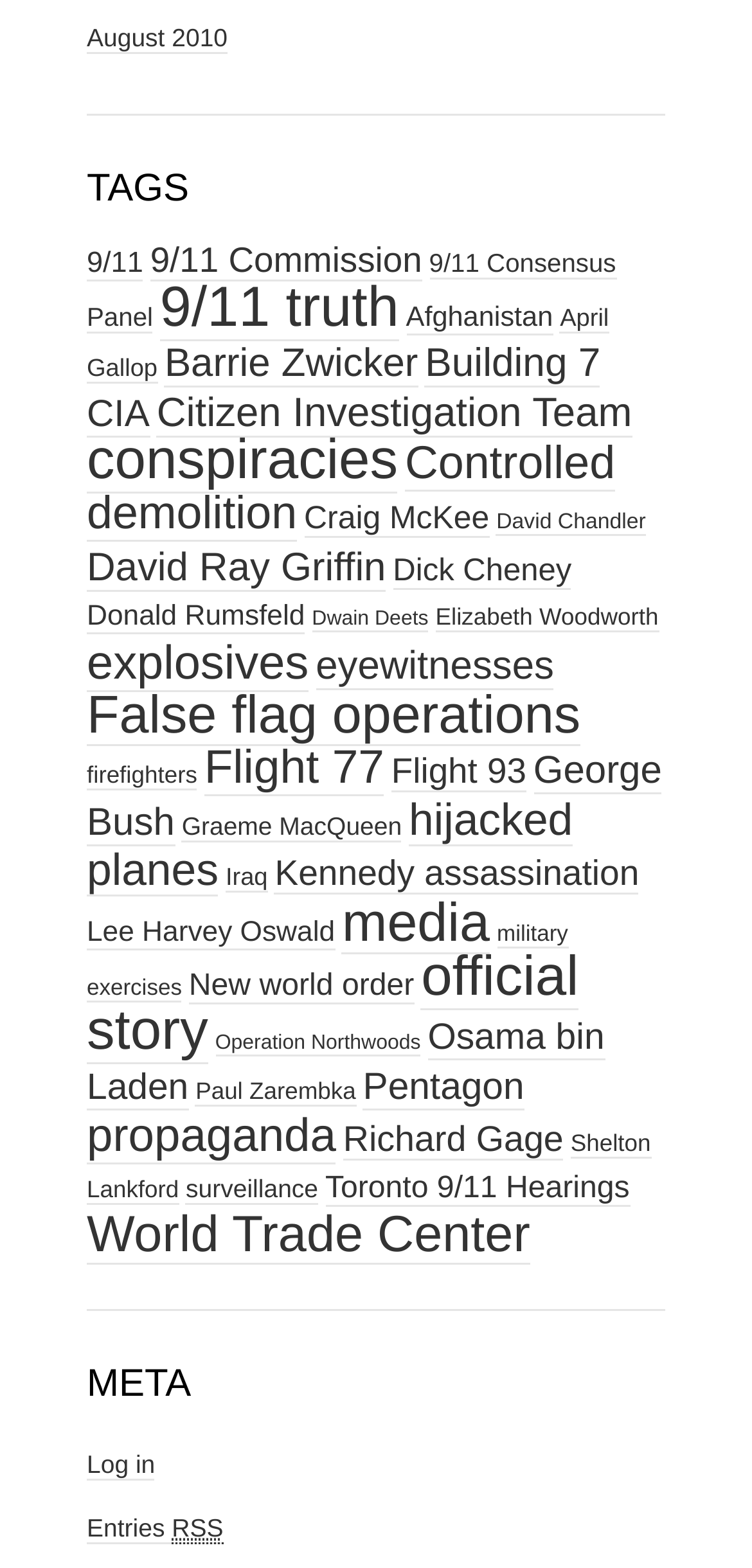How many items are related to the World Trade Center?
Please provide a comprehensive answer based on the visual information in the image.

I looked at the link 'World Trade Center' and found that it has 130 items, which is indicated in parentheses.